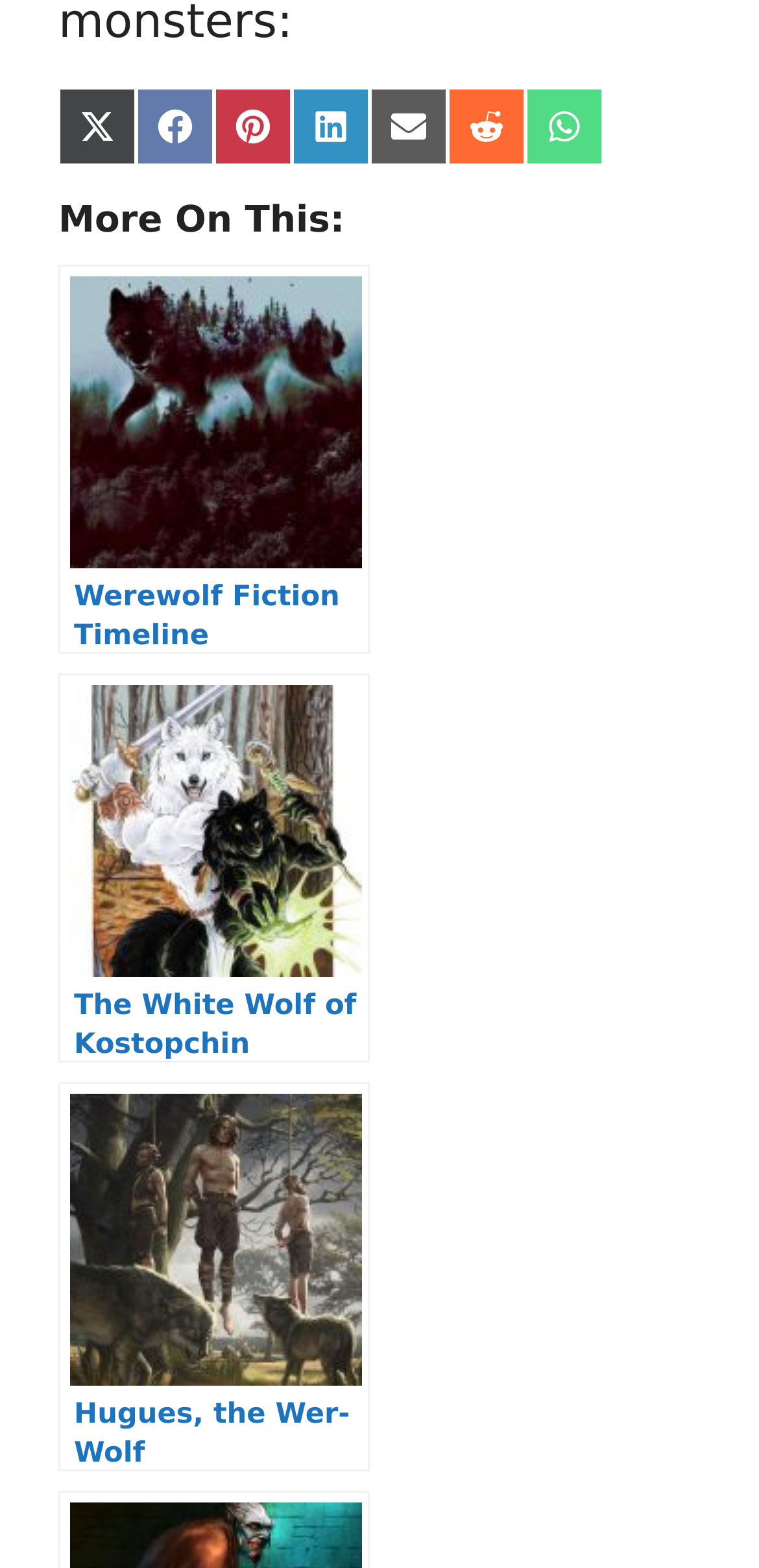Determine the bounding box coordinates for the UI element matching this description: "Share on Email".

[0.487, 0.056, 0.59, 0.106]